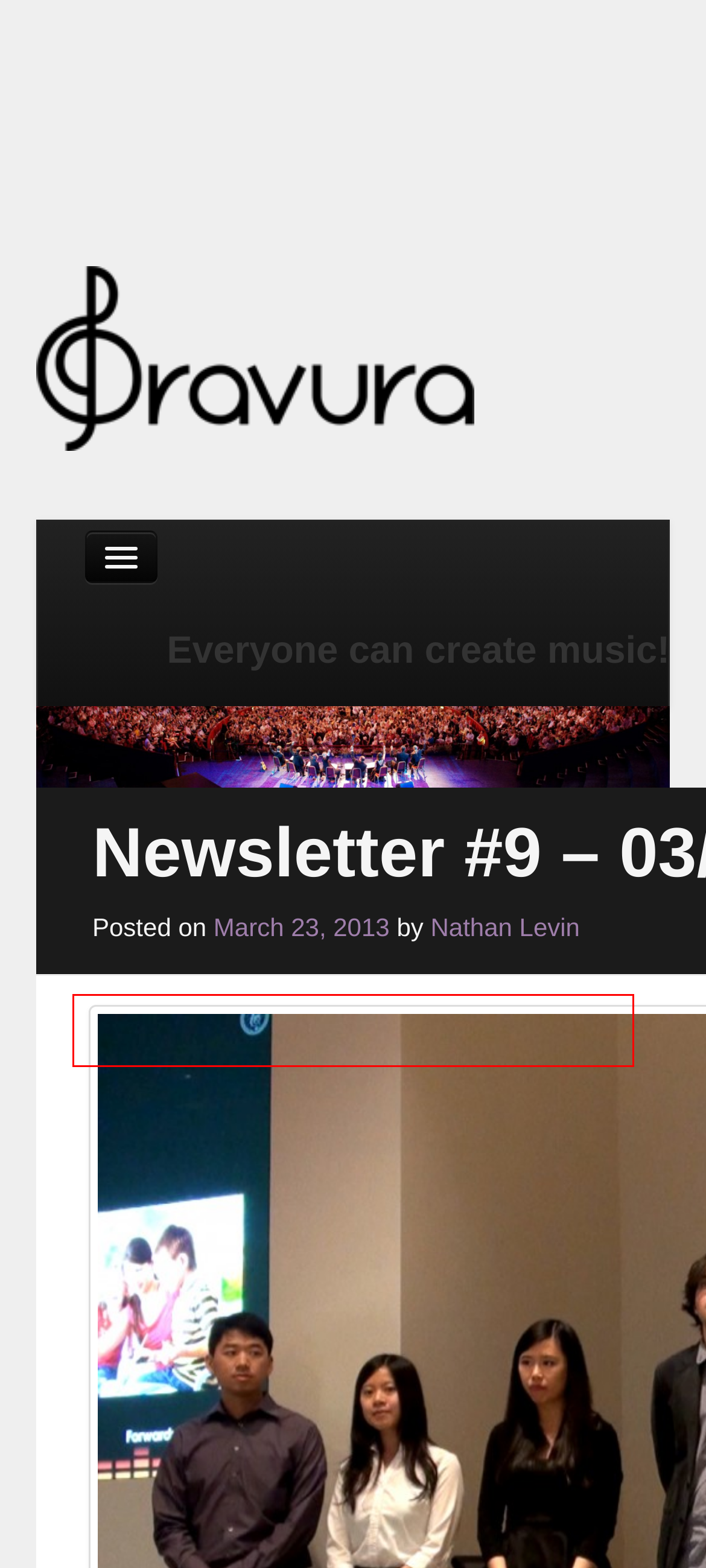You are presented with a screenshot of a webpage with a red bounding box. Select the webpage description that most closely matches the new webpage after clicking the element inside the red bounding box. The options are:
A. March « 2013 « Bravura
B. News « Bravura
C. Newsletter #13 – 04/26/2013 « Bravura
D. Game Progress Update « Bravura
E. Bravura « Everyone can create music!
F. Design « Bravura
G. Our Team « Bravura
H. Media « Bravura

H